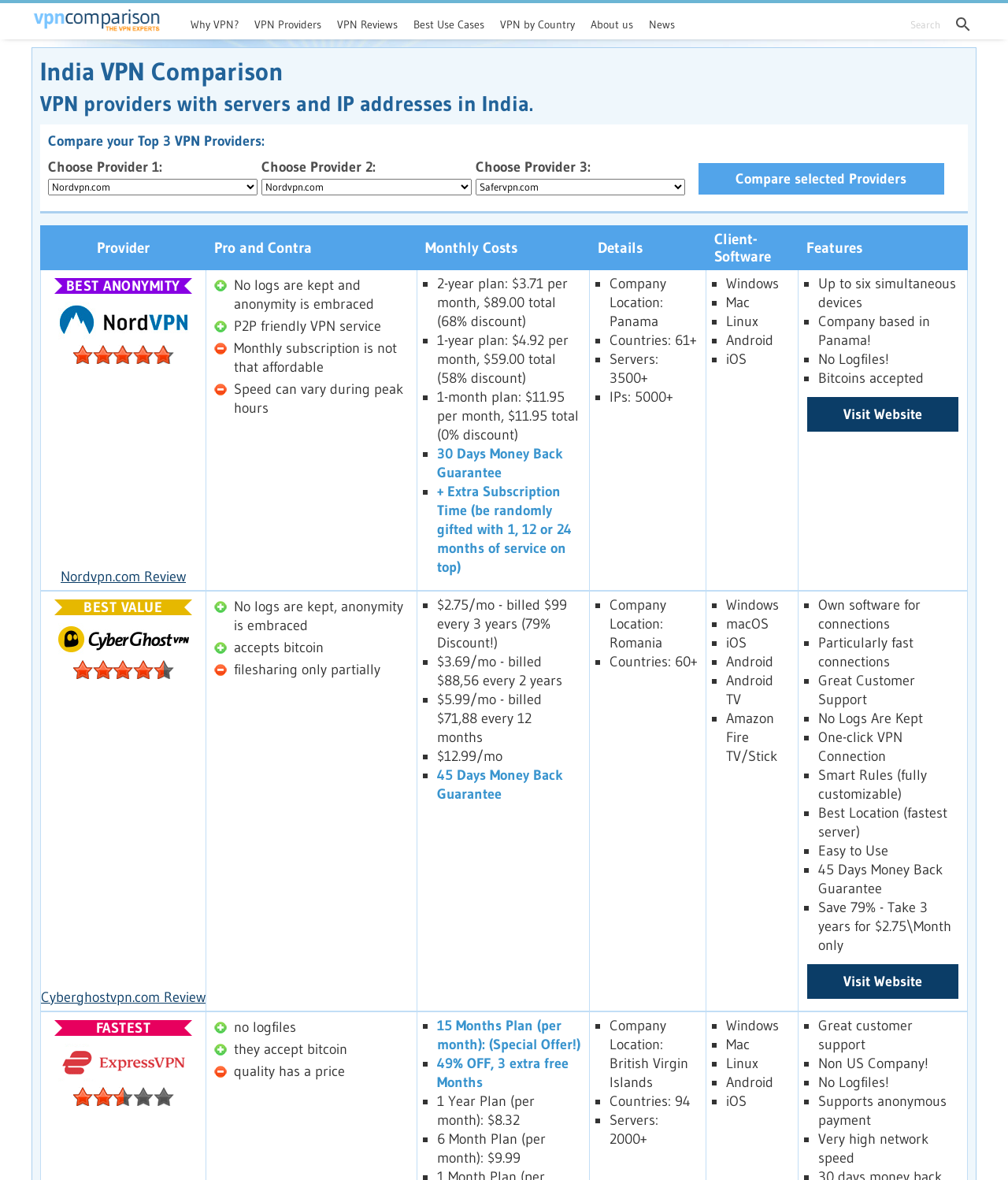How many VPN providers are listed on this page?
Give a single word or phrase answer based on the content of the image.

8